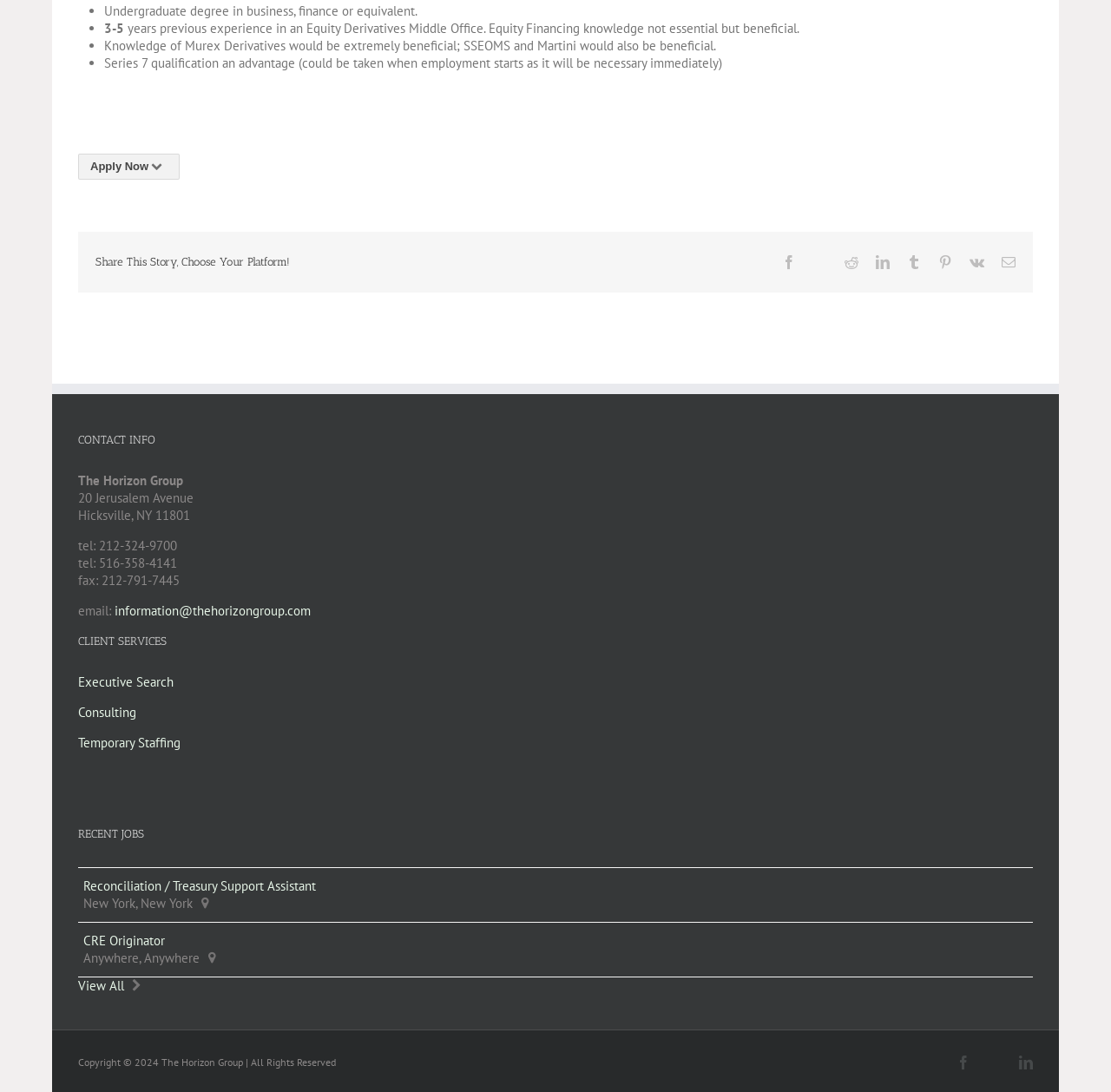Please find the bounding box for the UI component described as follows: "Reconciliation / Treasury Support Assistant".

[0.075, 0.804, 0.284, 0.819]